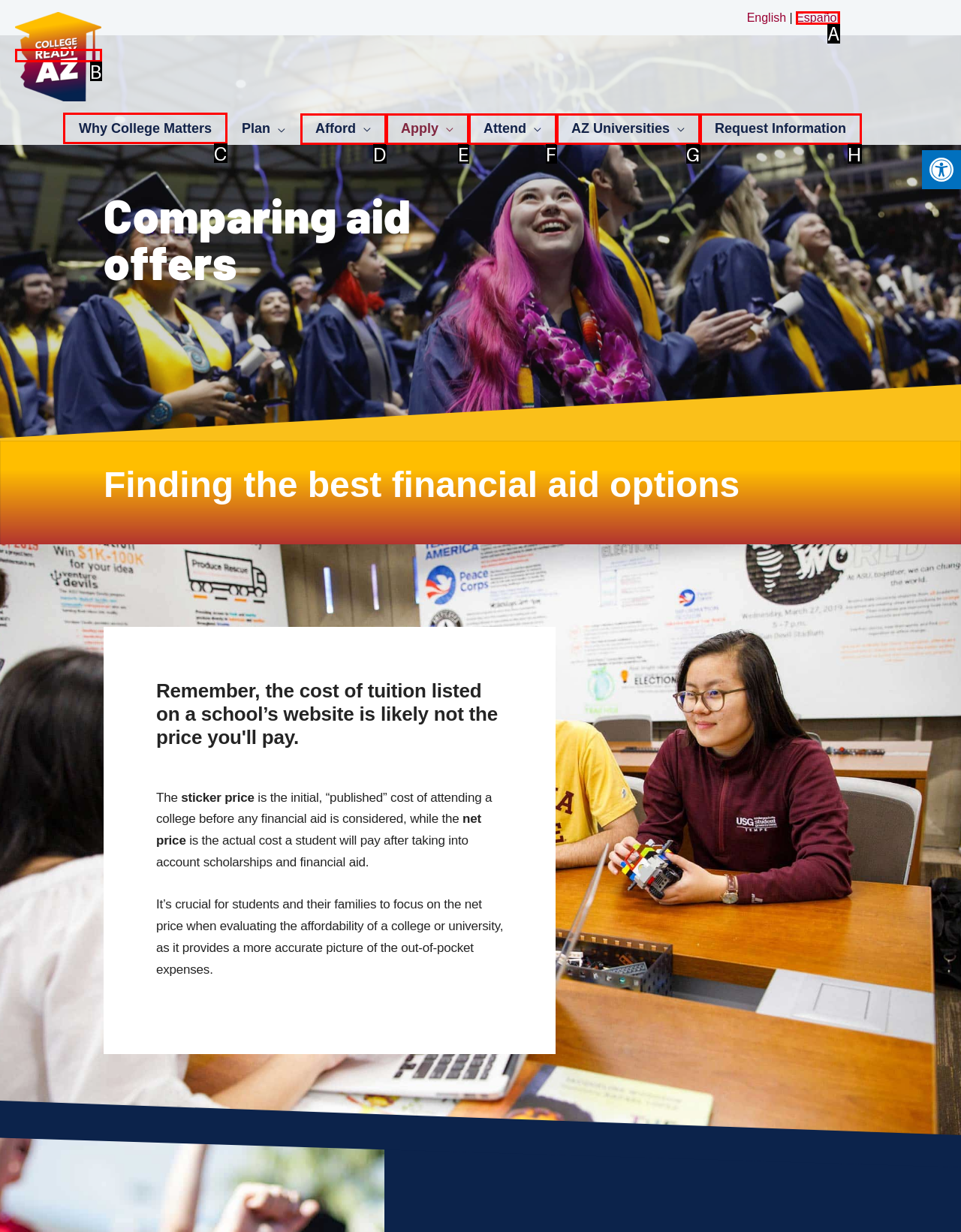Indicate the HTML element to be clicked to accomplish this task: Explore why college matters Respond using the letter of the correct option.

C